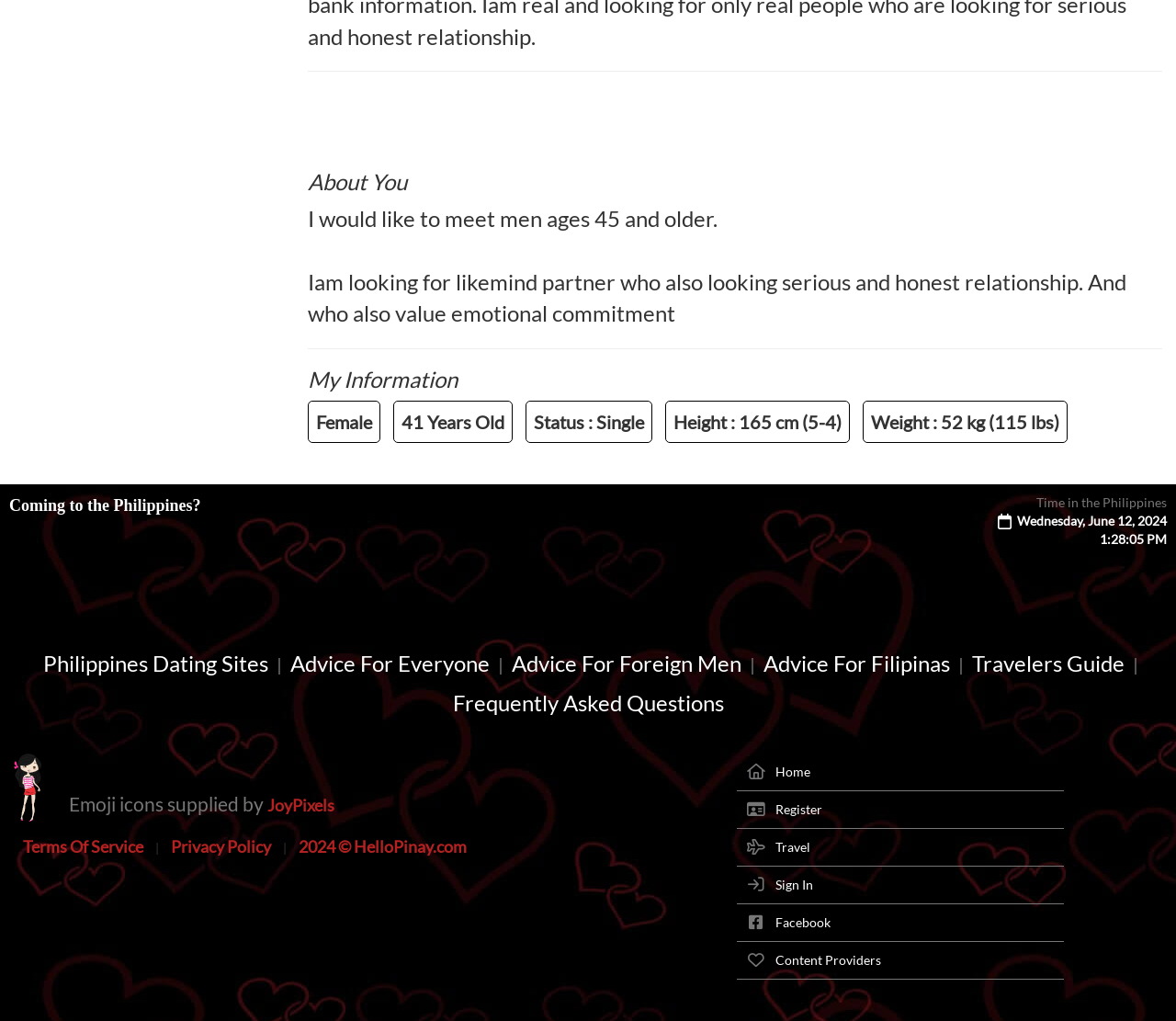What is the user's height?
Look at the image and answer the question using a single word or phrase.

165 cm (5-4)